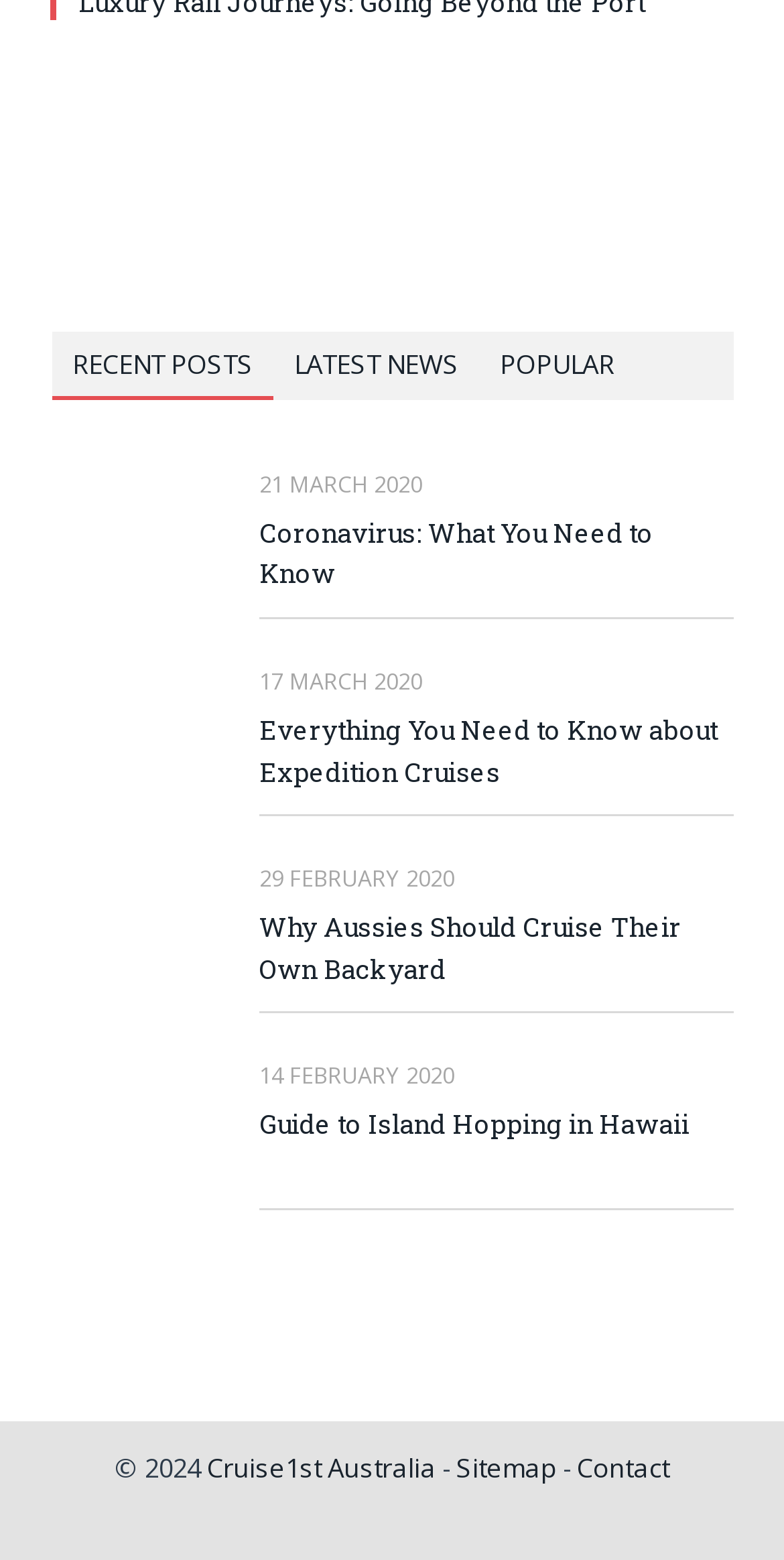Highlight the bounding box coordinates of the element that should be clicked to carry out the following instruction: "View recent posts". The coordinates must be given as four float numbers ranging from 0 to 1, i.e., [left, top, right, bottom].

[0.067, 0.212, 0.35, 0.256]